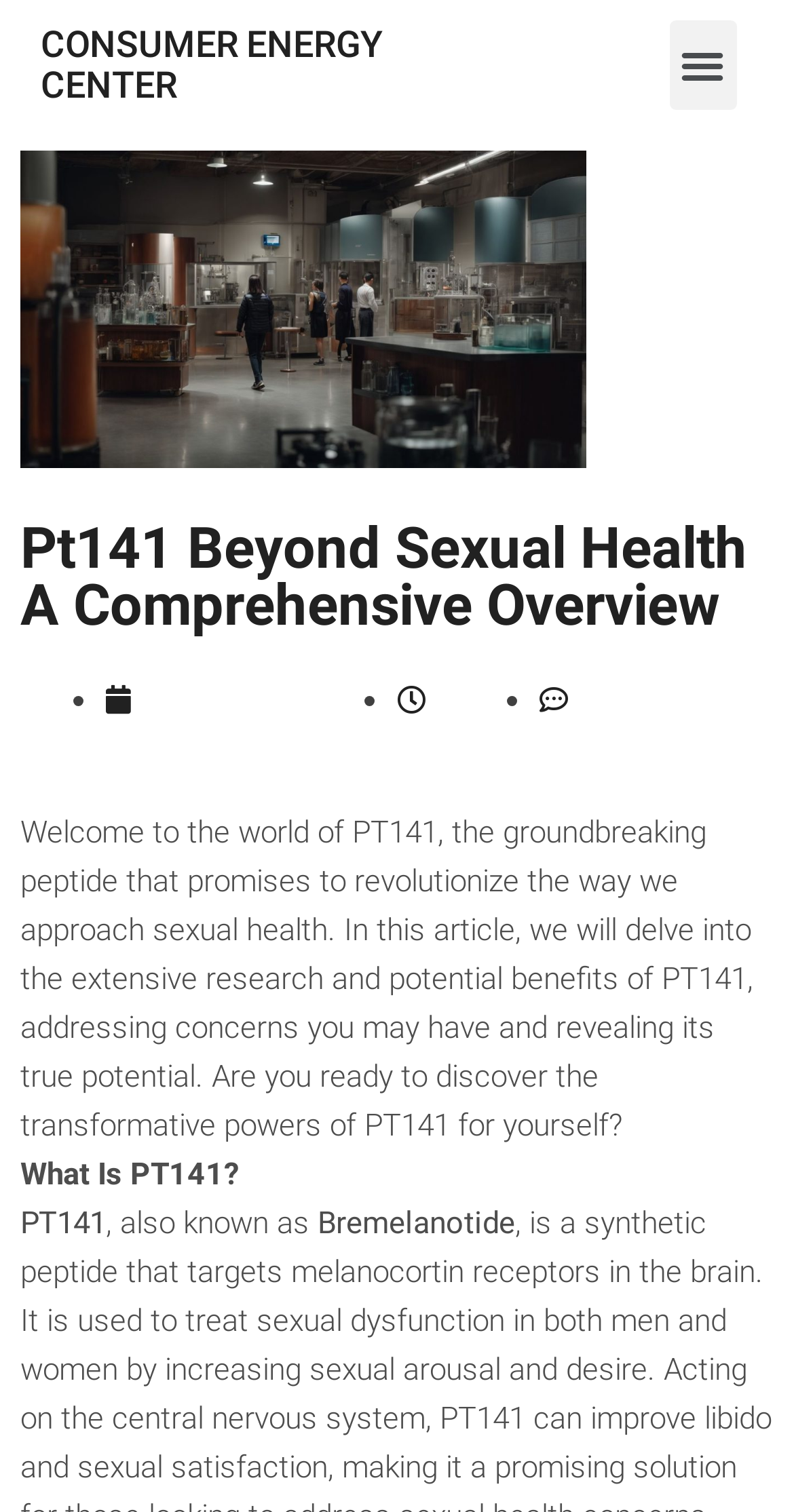Extract the main title from the webpage.

Pt141 Beyond Sexual Health A Comprehensive Overview